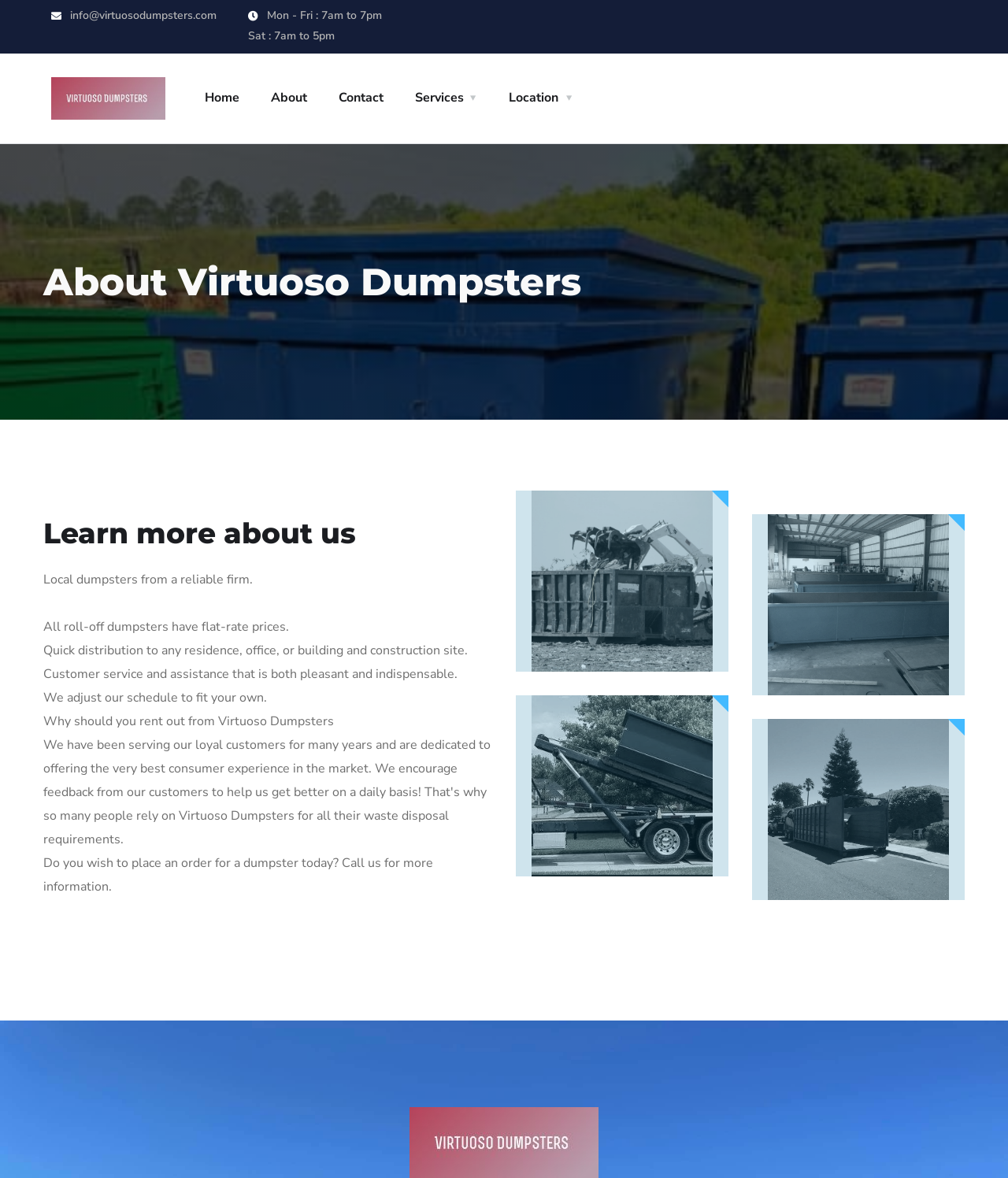Find the bounding box coordinates for the area you need to click to carry out the instruction: "Go to Home". The coordinates should be four float numbers between 0 and 1, indicated as [left, top, right, bottom].

None